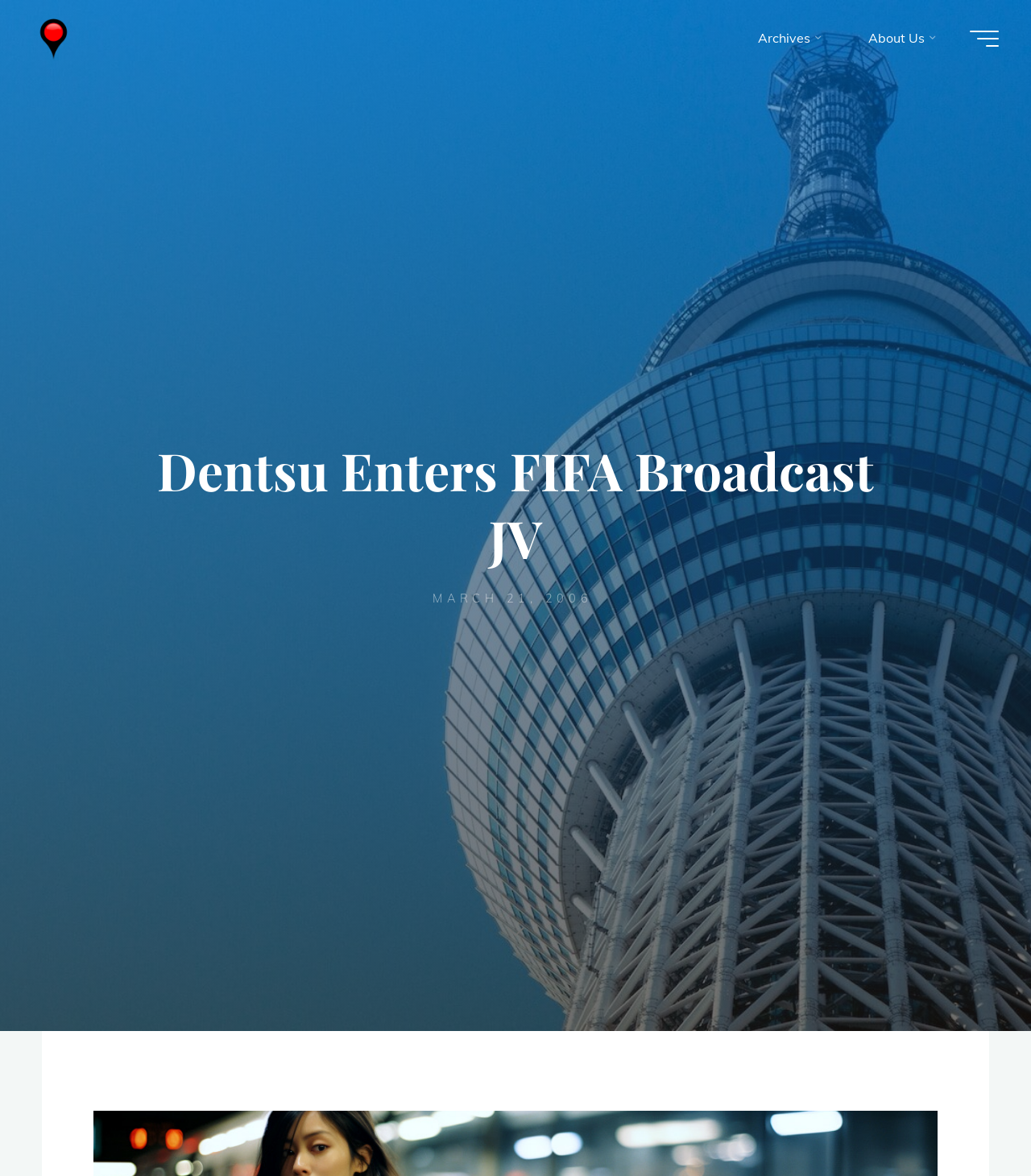What is the category of the article? Using the information from the screenshot, answer with a single word or phrase.

Archives